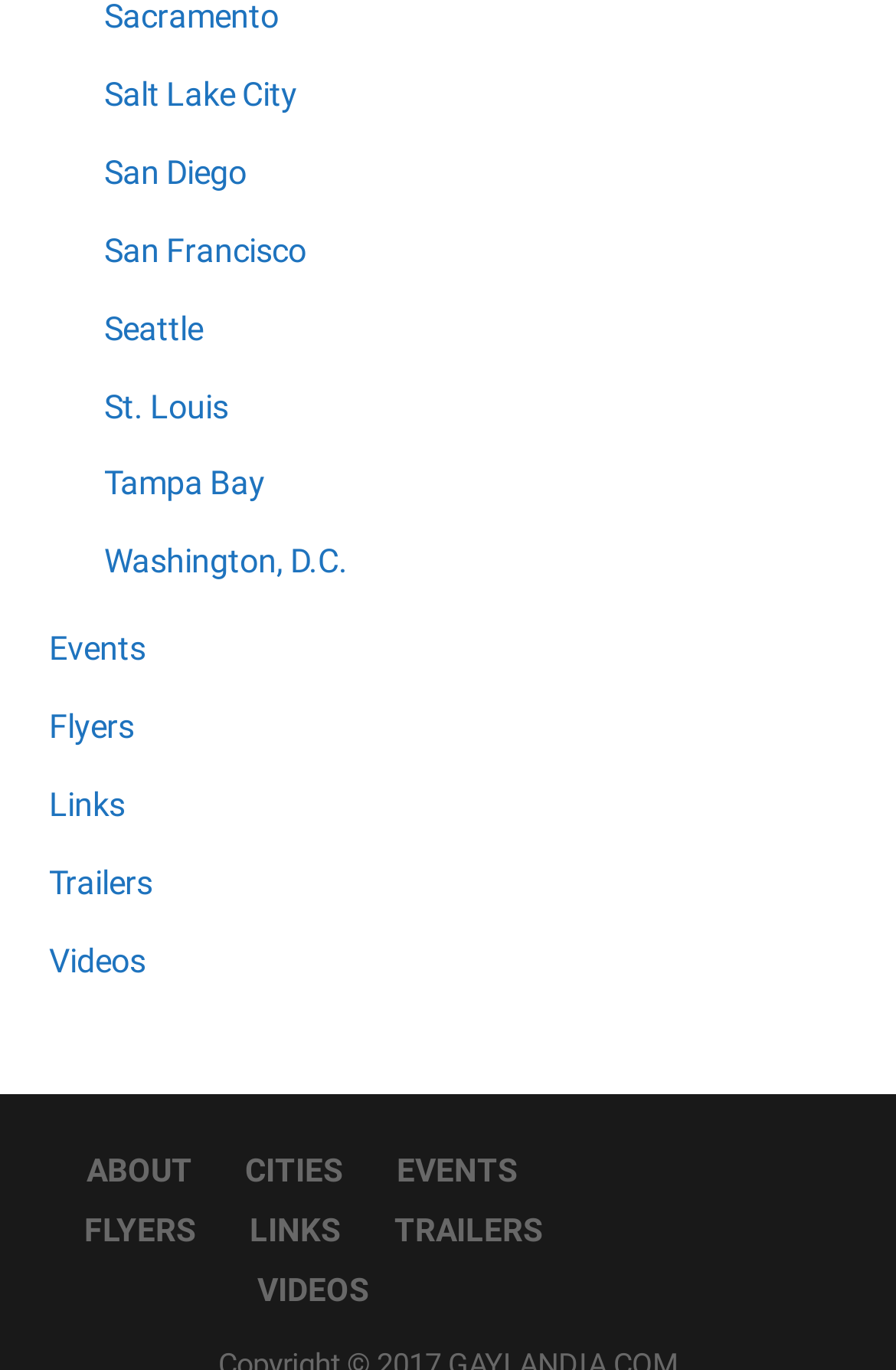Please find and report the bounding box coordinates of the element to click in order to perform the following action: "click About". The coordinates should be expressed as four float numbers between 0 and 1, in the format [left, top, right, bottom].

None